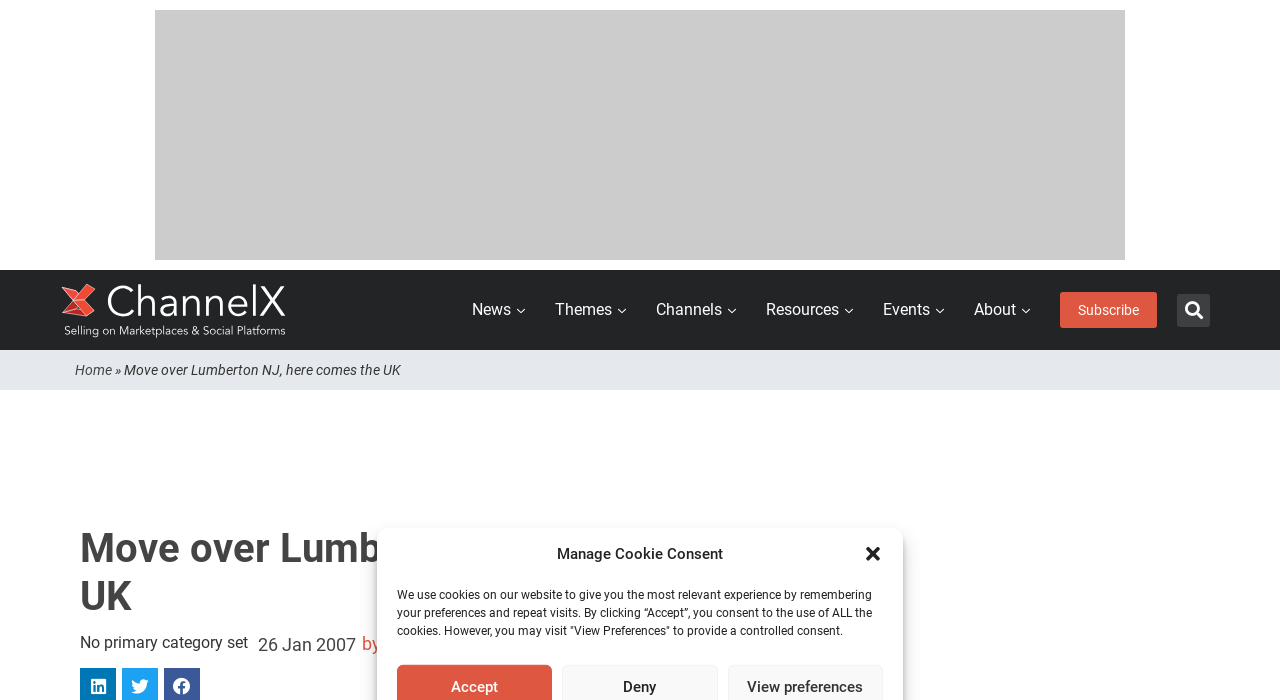Identify the bounding box for the UI element described as: "Themes". Ensure the coordinates are four float numbers between 0 and 1, formatted as [left, top, right, bottom].

[0.426, 0.4, 0.497, 0.486]